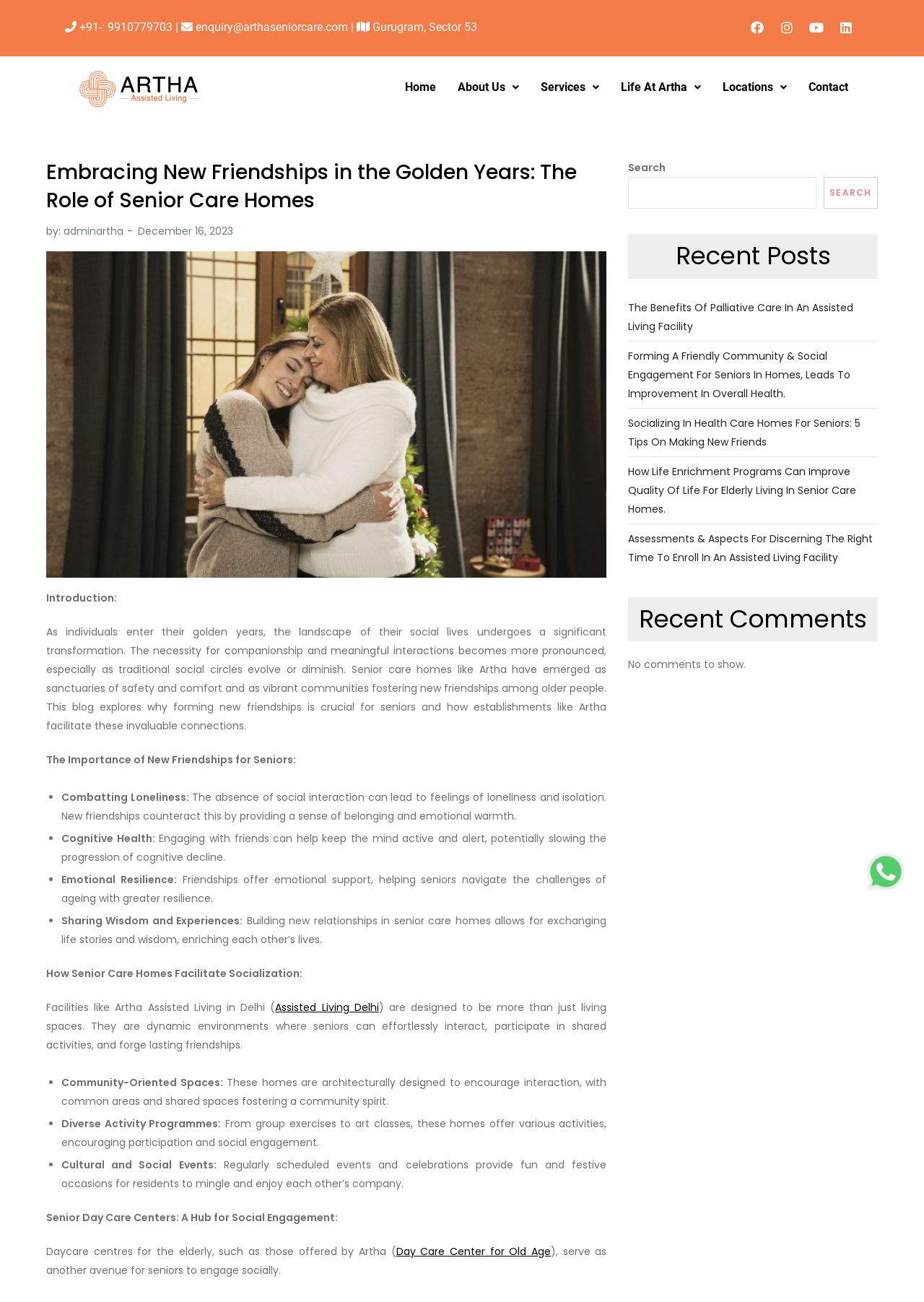Please extract the webpage's main title and generate its text content.

Embracing New Friendships in the Golden Years: The Role of Senior Care Homes